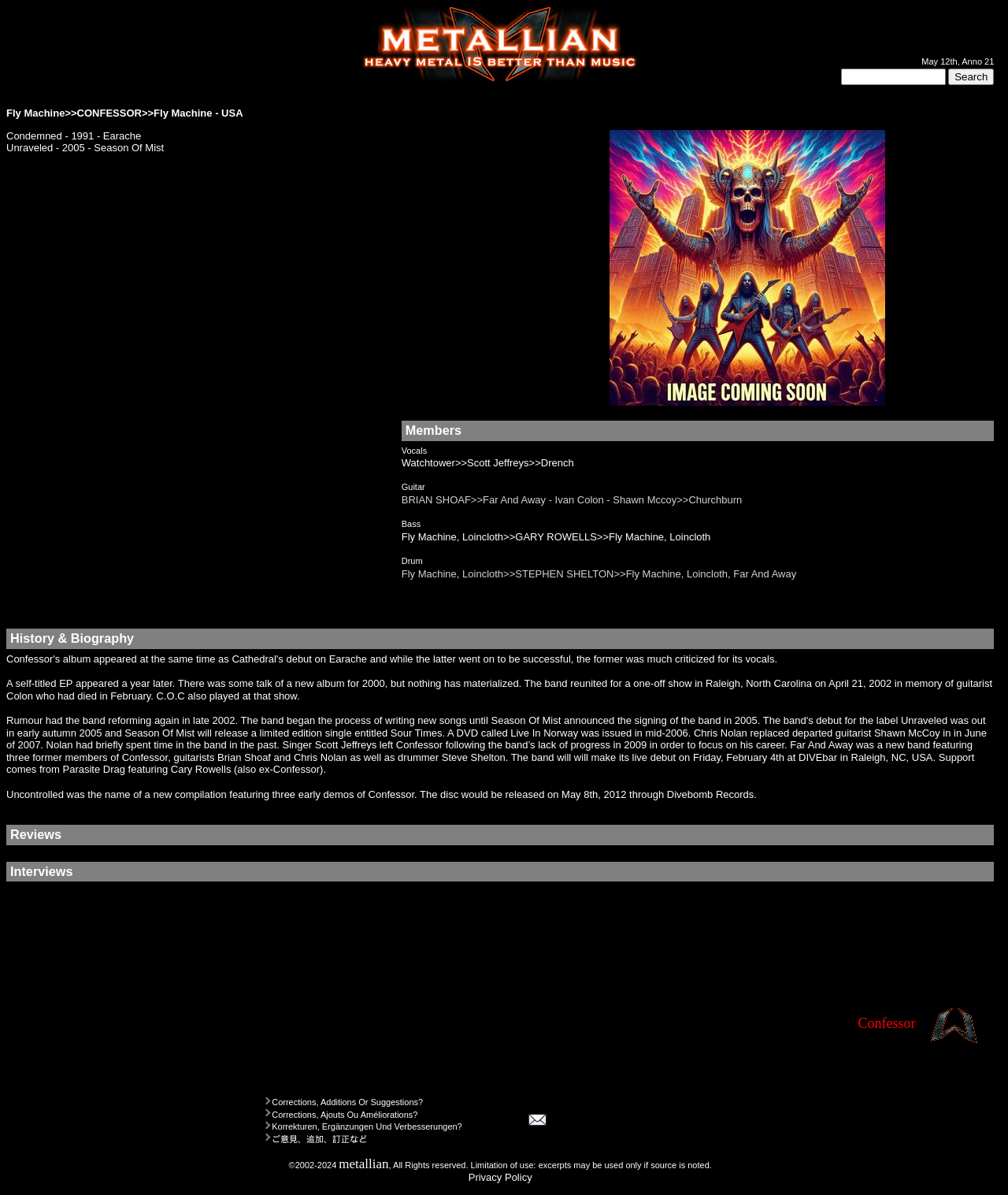What is the name of the band that features three former members of Confessor?
Please craft a detailed and exhaustive response to the question.

The name of the band that features three former members of Confessor can be found in the text 'Far And Away was a new band featuring three former members of Confessor, guitarists Brian Shoaf and Chris Nolan as well as drummer Steve Shelton'.